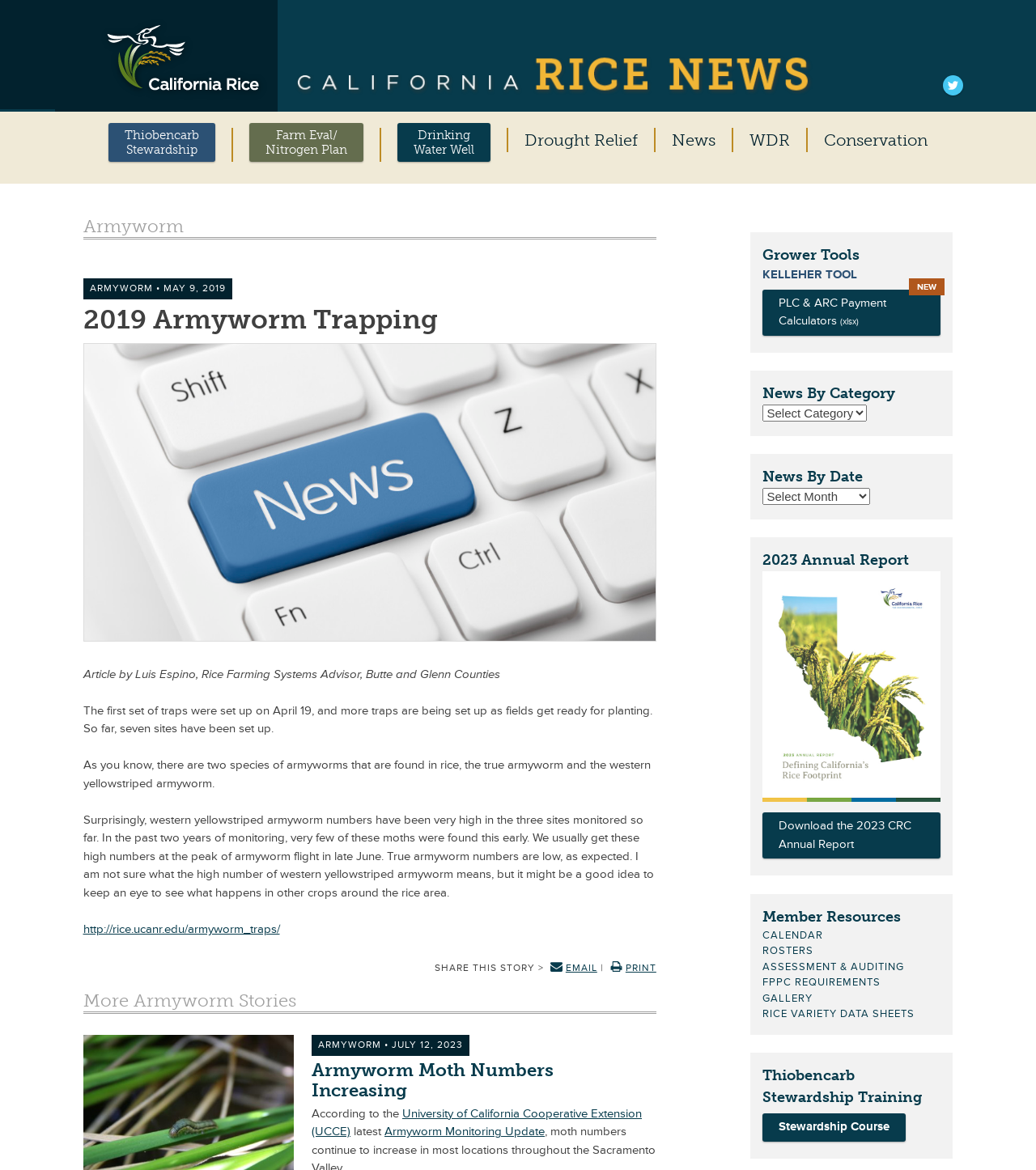What is the logo on the top left corner?
Observe the image and answer the question with a one-word or short phrase response.

California Rice Commission